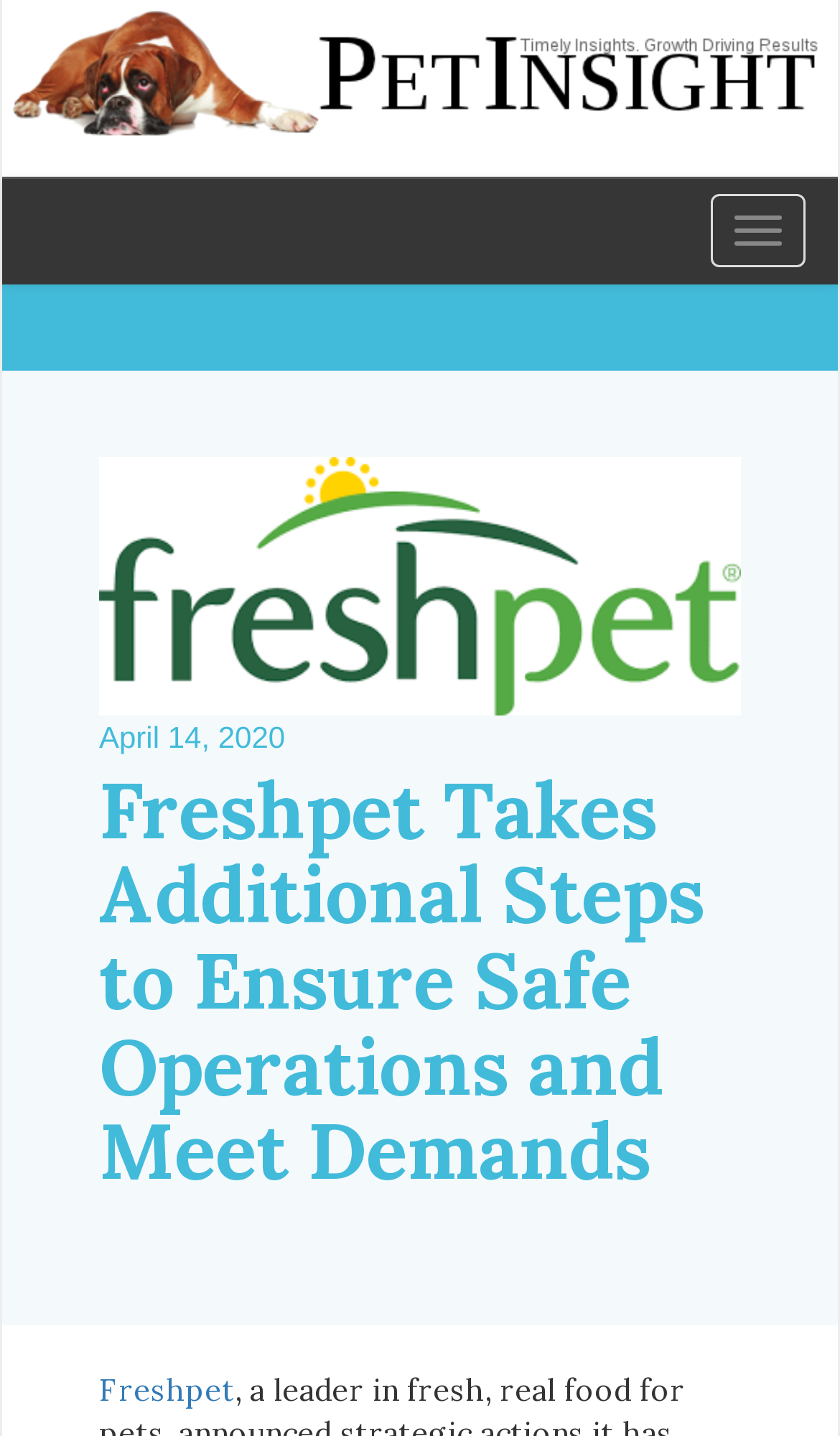Give a complete and precise description of the webpage's appearance.

The webpage appears to be an article or news page from Pet Insight, with a focus on Freshpet, a company that provides fresh and real food for pets. At the top-left corner, there is a link to Pet Insight, accompanied by an image with the same name. 

Below the Pet Insight link, there is a button to toggle navigation, which is not expanded by default. 

The main content of the webpage is headed by an image related to Freshpet, taking up a significant portion of the page. Below the image, there is a date, "April 14, 2020", followed by a heading that reads "Freshpet Takes Additional Steps to Ensure Safe Operations and Meet Demands". This heading is likely the title of the article or news piece.

At the bottom of the page, there is a link to Freshpet, positioned near the bottom-right corner.